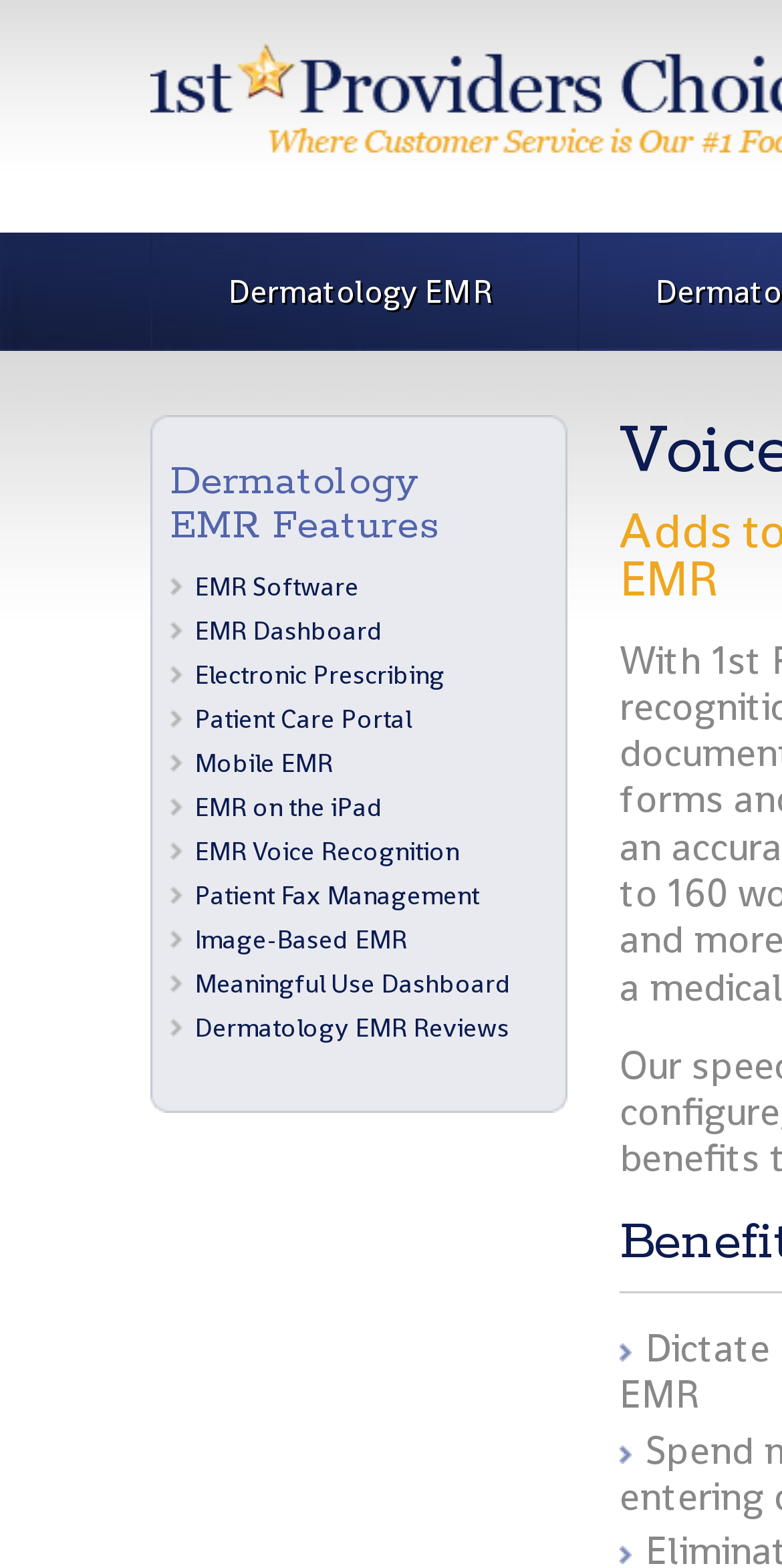Find the bounding box coordinates of the clickable element required to execute the following instruction: "Learn about EMR software". Provide the coordinates as four float numbers between 0 and 1, i.e., [left, top, right, bottom].

[0.249, 0.363, 0.459, 0.385]